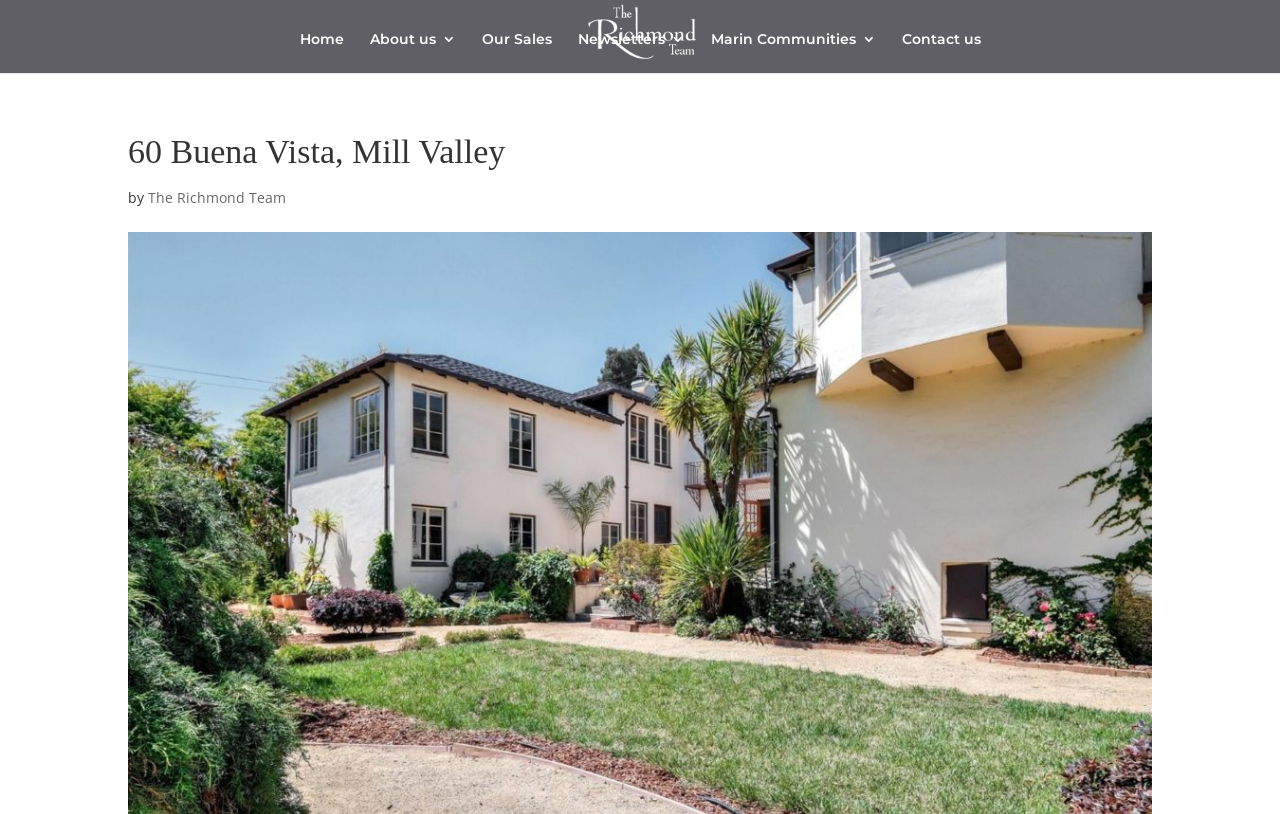Give the bounding box coordinates for the element described by: "alt="The Richmond Team"".

[0.483, 0.003, 0.52, 0.026]